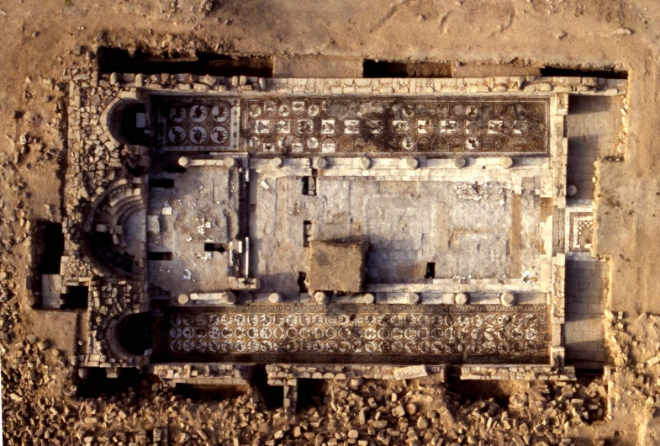Who excavated the Petra Church?
Craft a detailed and extensive response to the question.

The caption states that the Petra Church was excavated by the American Center of Oriental Research (ACOR) in the early 1990s, indicating that ACOR was responsible for the excavation of the site.